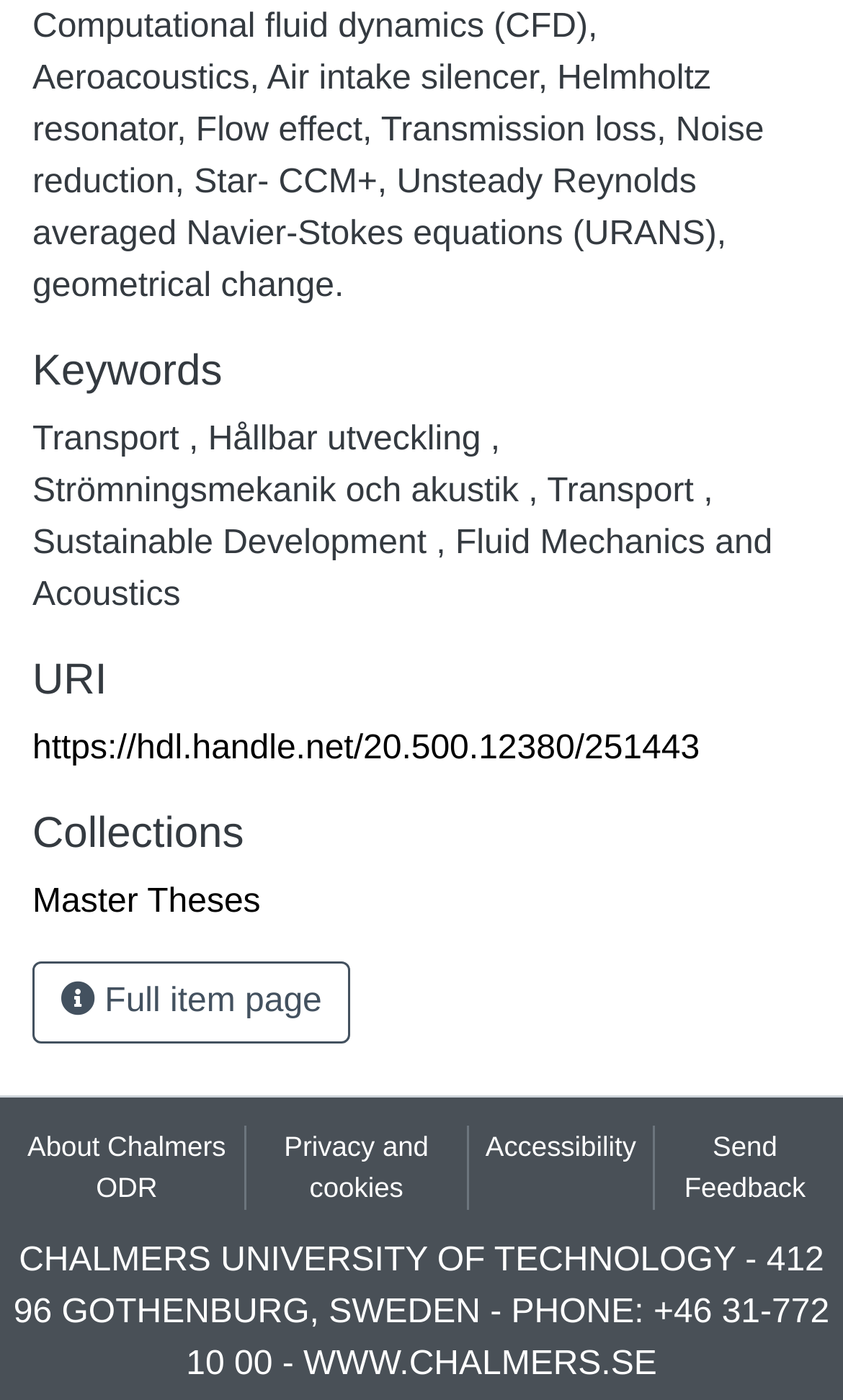What is the URI of the item?
Please interpret the details in the image and answer the question thoroughly.

I found the heading 'URI' and then looked for the link under it, which is 'https://hdl.handle.net/20.500.12380/251443'.